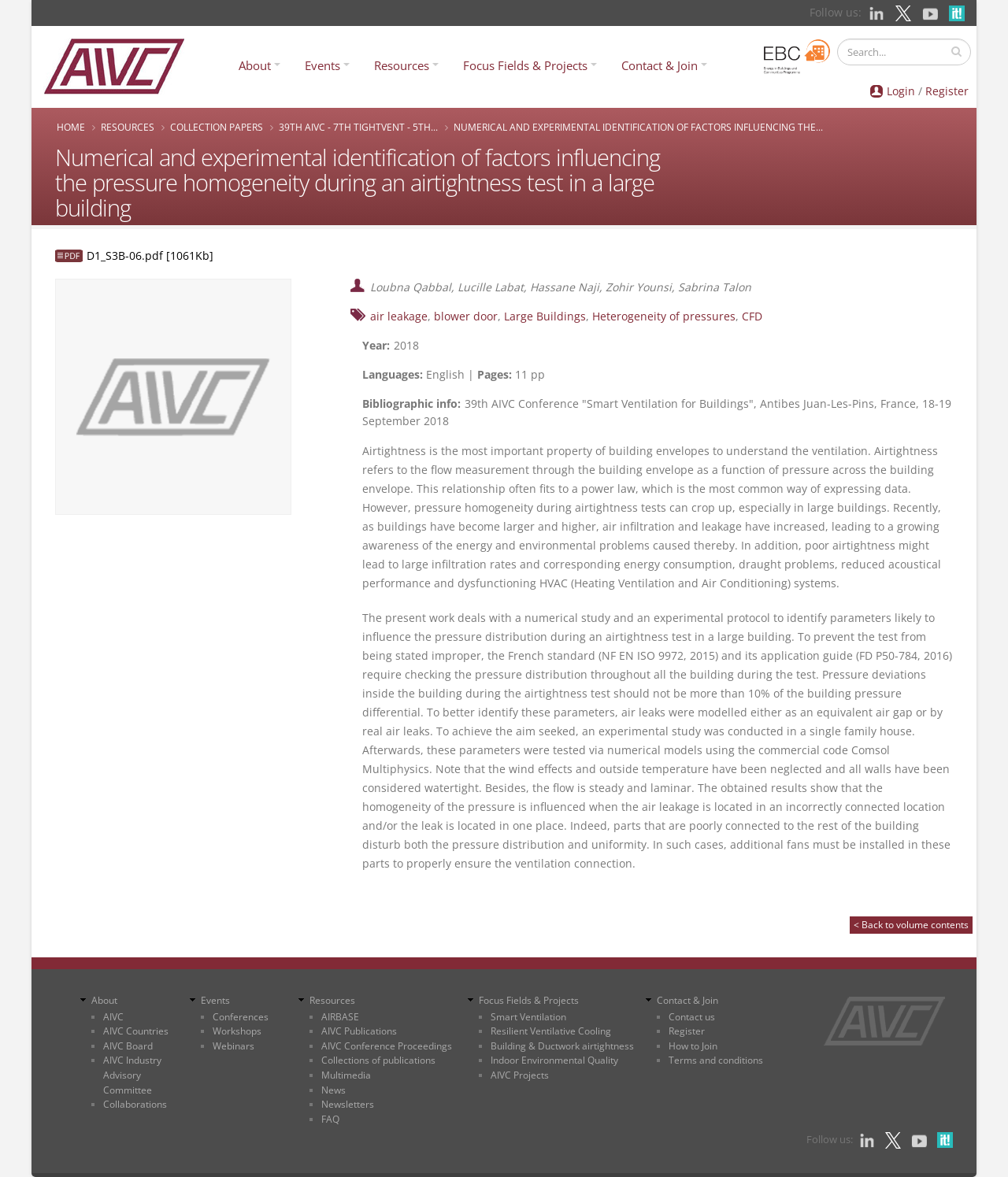Write an elaborate caption that captures the essence of the webpage.

This webpage is about a research paper titled "Numerical and experimental identification of factors influencing the pressure homogeneity during an airtightness test in a large building" by AIVC. The page has a navigation menu at the top with links to "Home", "About", "Events", "Resources", "Focus Fields & Projects", and "Contact & Join". There is also a search bar and a login/register section.

Below the navigation menu, there is a section with social media links, including LinkedIn, YouTube, and Paper. 

The main content of the page is divided into several sections. The first section has a heading with the title of the research paper, followed by a link to download the paper in PDF format. The authors of the paper are listed, along with keywords such as "air leakage", "blower door", "Large Buildings", and "Heterogeneity of pressures".

The next section provides a summary of the paper, which discusses the importance of airtightness in building envelopes and its relationship to ventilation. The text explains that airtightness refers to the flow measurement through the building envelope as a function of pressure across the building envelope, and that pressure homogeneity during airtightness tests can be a problem, especially in large buildings.

The paper's abstract is followed by a section with bibliographic information, including the year of publication, language, and number of pages. There is also a link to go back to the volume contents.

At the bottom of the page, there is a section with links to "About", "AIVC", "AIVC Countries", "AIVC Board", "AIVC Industry Advisory Committee", "Collaborations", "Events", "Conferences", "Workshops", "Webinars", "Resources", and "AIRBASE".